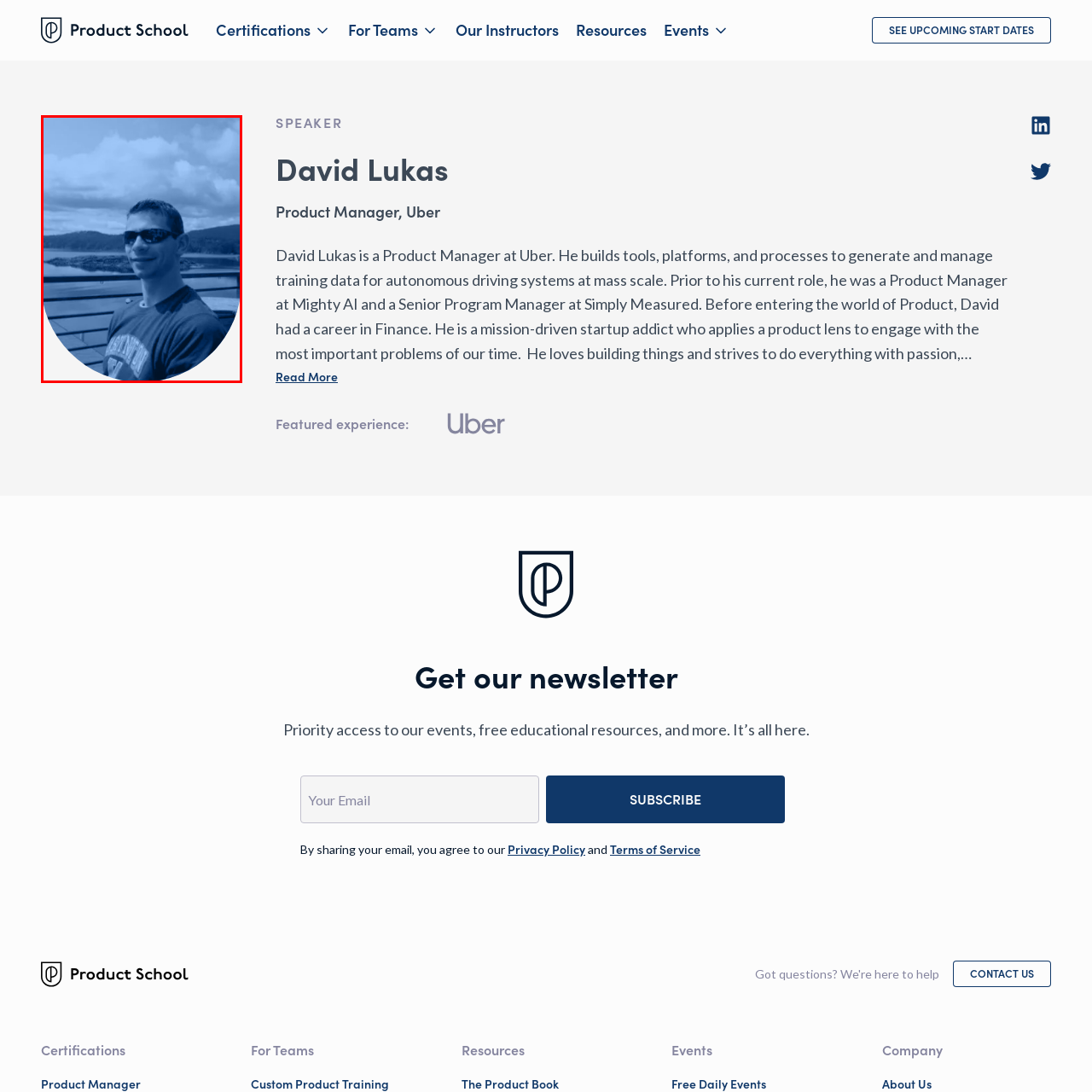Focus on the area marked by the red box, Where does David Lukas work? 
Answer briefly using a single word or phrase.

Uber